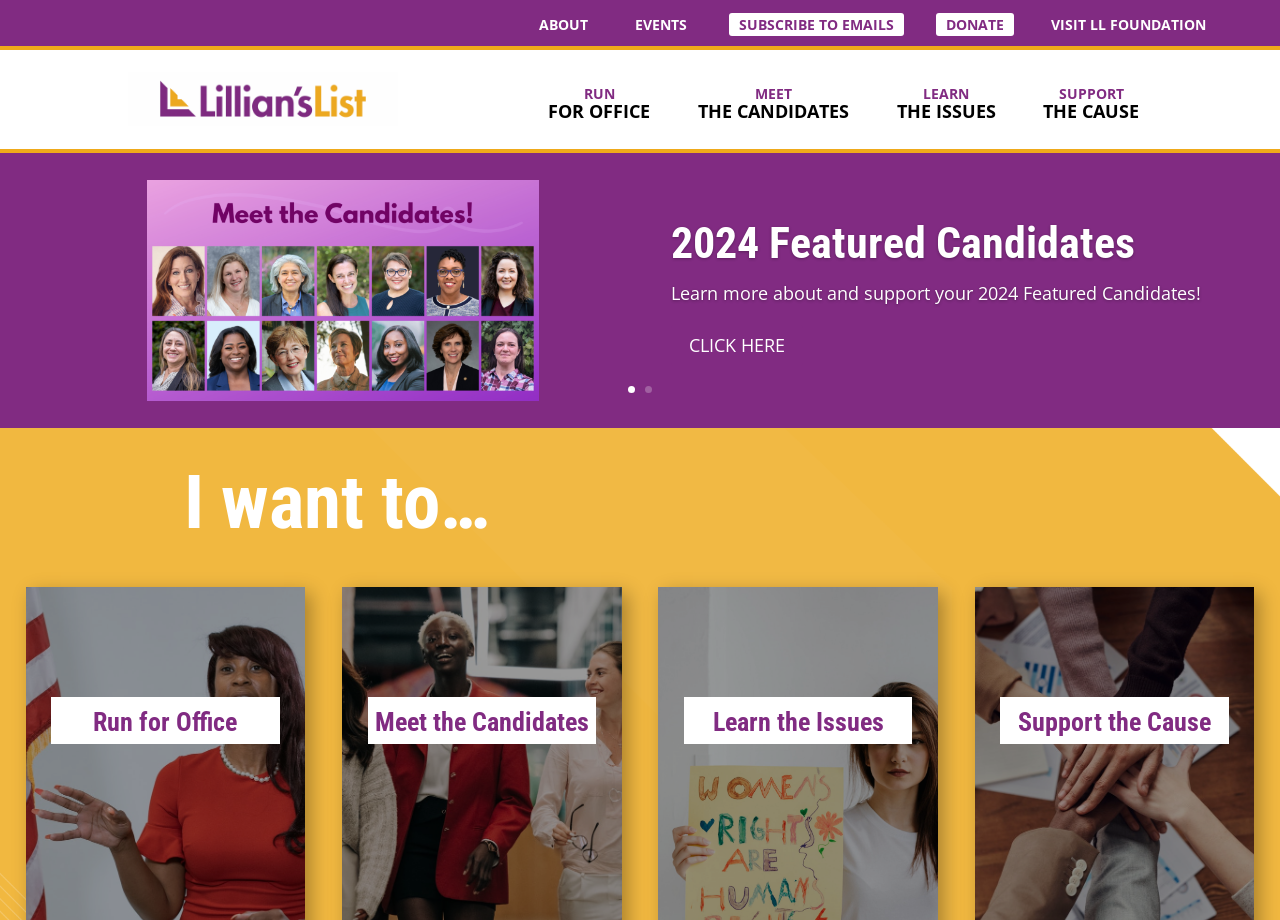Specify the bounding box coordinates of the area that needs to be clicked to achieve the following instruction: "Meet the Candidates".

[0.535, 0.068, 0.673, 0.148]